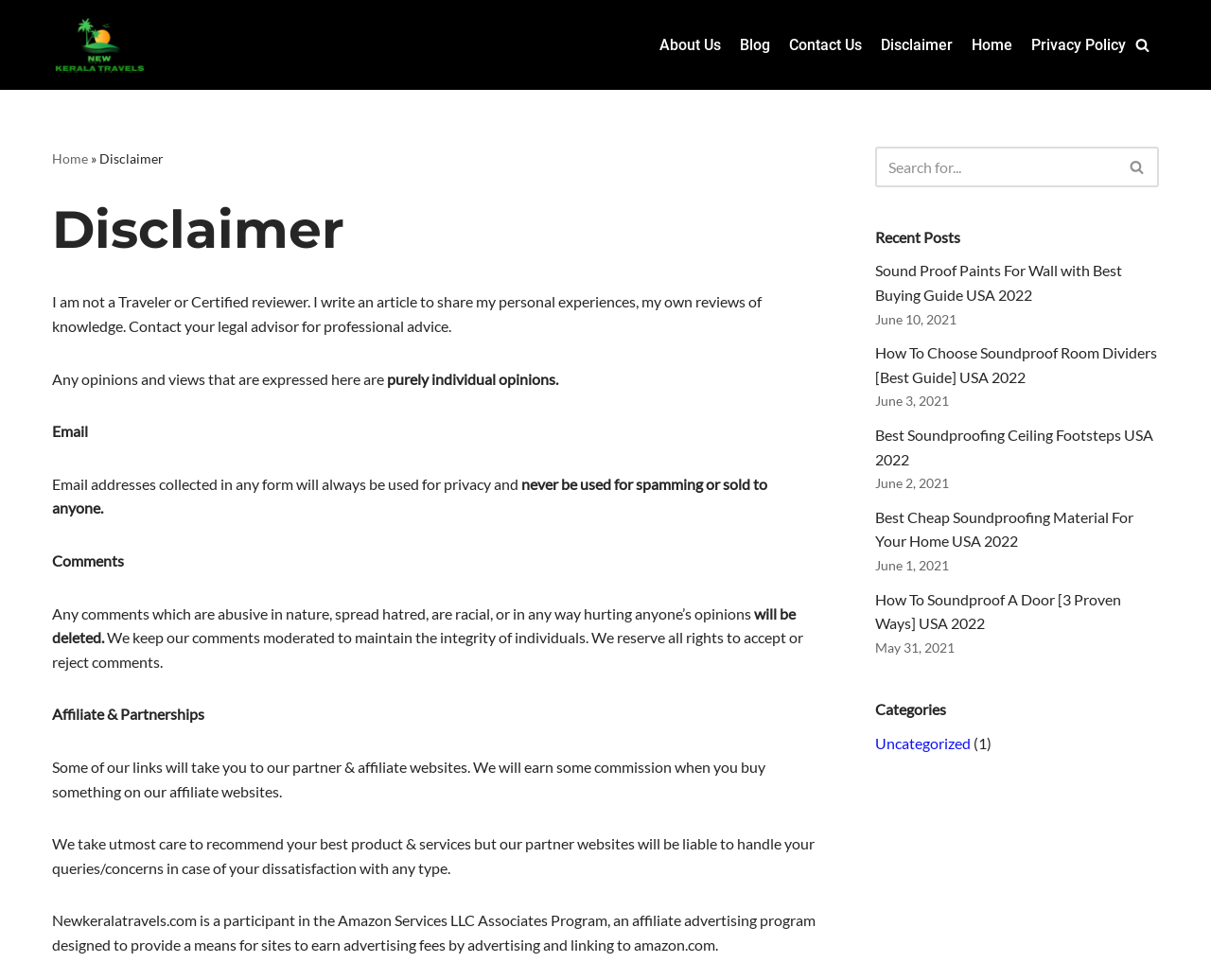Detail the features and information presented on the webpage.

This webpage is about New Kerala Travels, a travel blog that shares personal experiences and reviews. At the top, there is a navigation menu with links to "About Us", "Blog", "Contact Us", "Disclaimer", "Home", and "Privacy Policy". Next to the navigation menu, there is a search bar with a magnifying glass icon.

Below the navigation menu, there is a heading that reads "Disclaimer" followed by a paragraph of text that explains the purpose of the blog and the author's intentions. The text is divided into several sections, each addressing a specific topic such as opinions and views, email addresses, comments, affiliate partnerships, and Amazon affiliate programs.

On the right-hand side of the page, there is a section titled "Recent Posts" that lists several article titles with their corresponding dates. The articles are related to soundproofing and room dividers, with titles such as "Sound Proof Paints For Wall with Best Buying Guide USA 2022" and "How To Choose Soundproof Room Dividers [Best Guide] USA 2022".

At the bottom of the page, there is a section titled "Categories" with a single link to "Uncategorized".